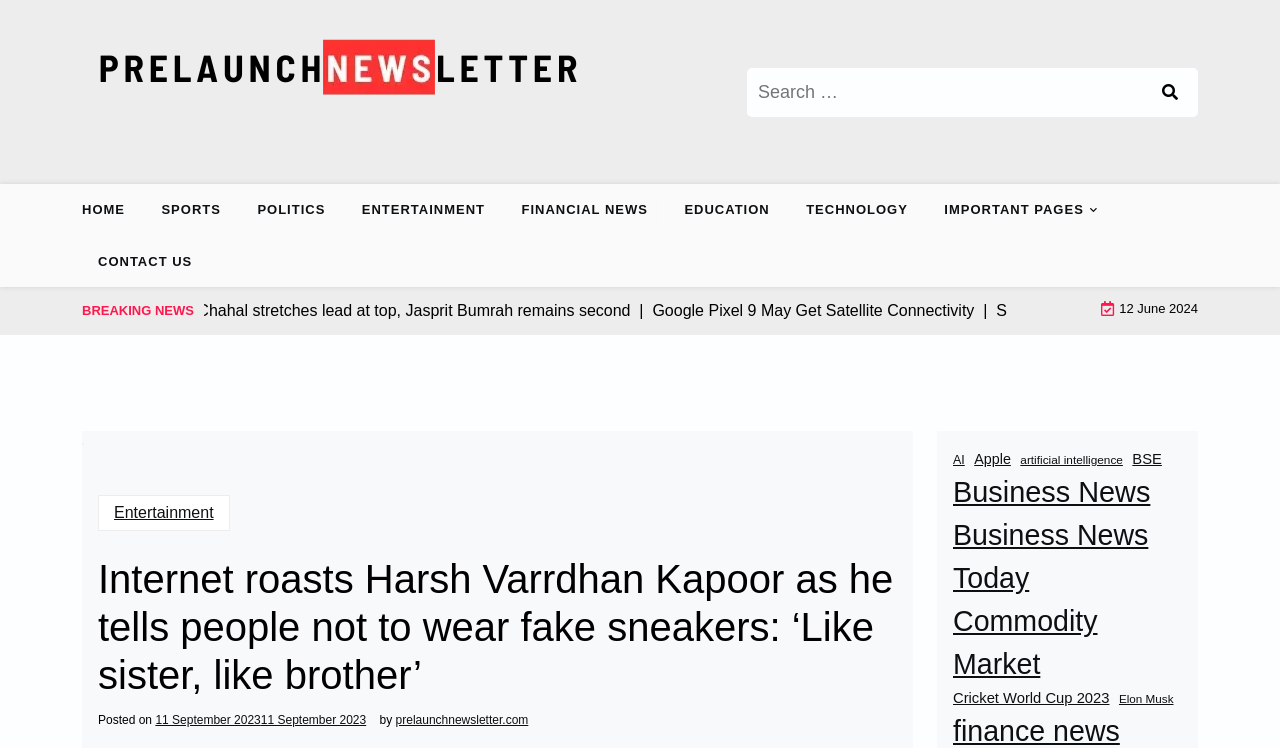Can you identify the bounding box coordinates of the clickable region needed to carry out this instruction: 'Search for something'? The coordinates should be four float numbers within the range of 0 to 1, stated as [left, top, right, bottom].

[0.584, 0.09, 0.936, 0.156]